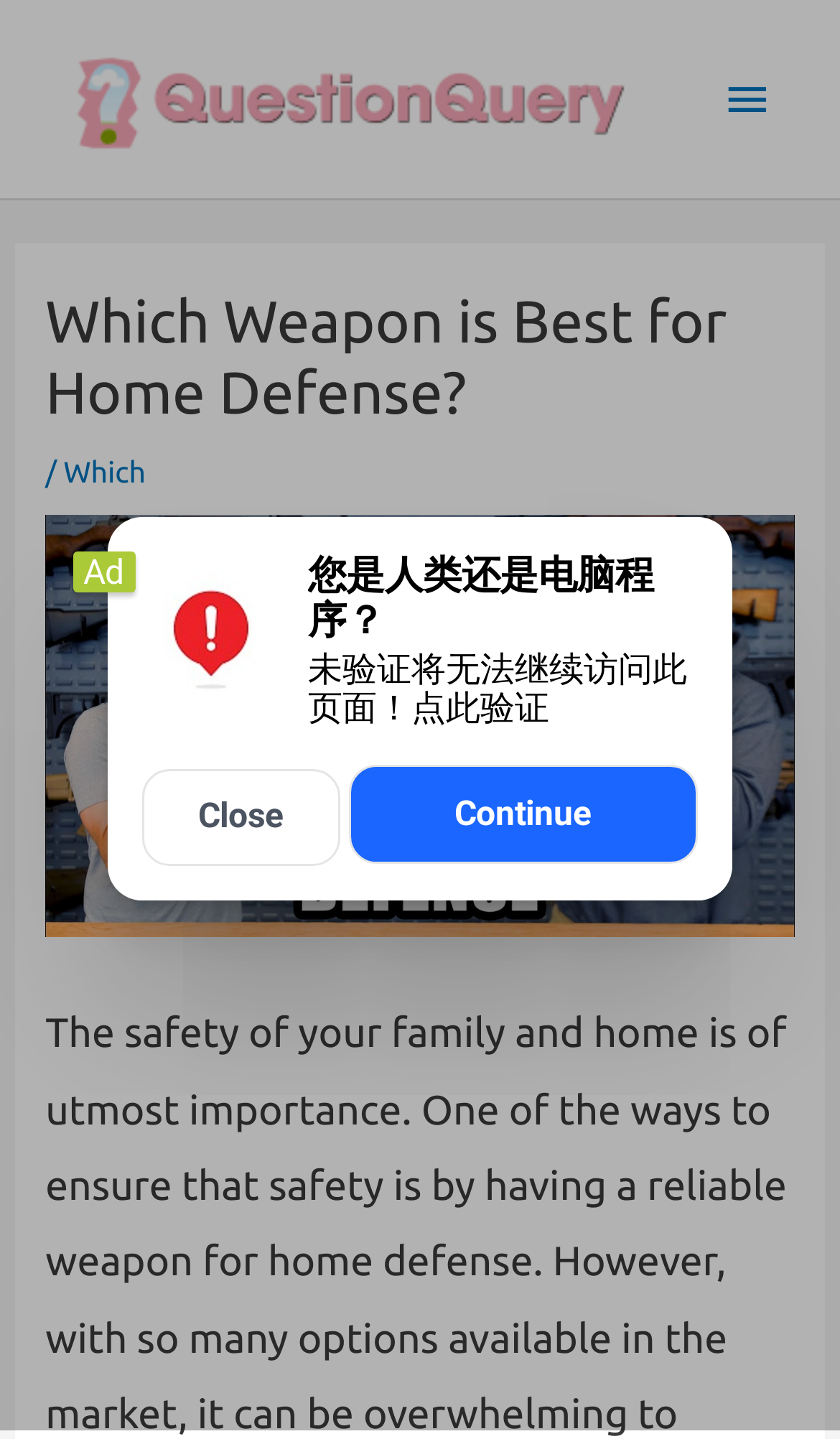Provide a comprehensive description of the webpage.

The webpage is about discussing the best weapon for home defense. At the top-left corner, there is a link to "QuestionQuery.com" accompanied by an image with the same name. Below this, there is a main menu button on the top-right corner, which is not expanded. 

The main content of the webpage is headed by a title "Which Weapon is Best for Home Defense?" located at the top-center of the page. Below the title, there is a slash symbol followed by a link to "Which". 

Underneath the title, there is a large image that spans the entire width of the page, which is related to the topic of "Which weapon is best for home defense". The image takes up most of the page's vertical space. 

At the very bottom of the page, there is an iframe that occupies the full width of the page, taking up almost the entire height of the page.